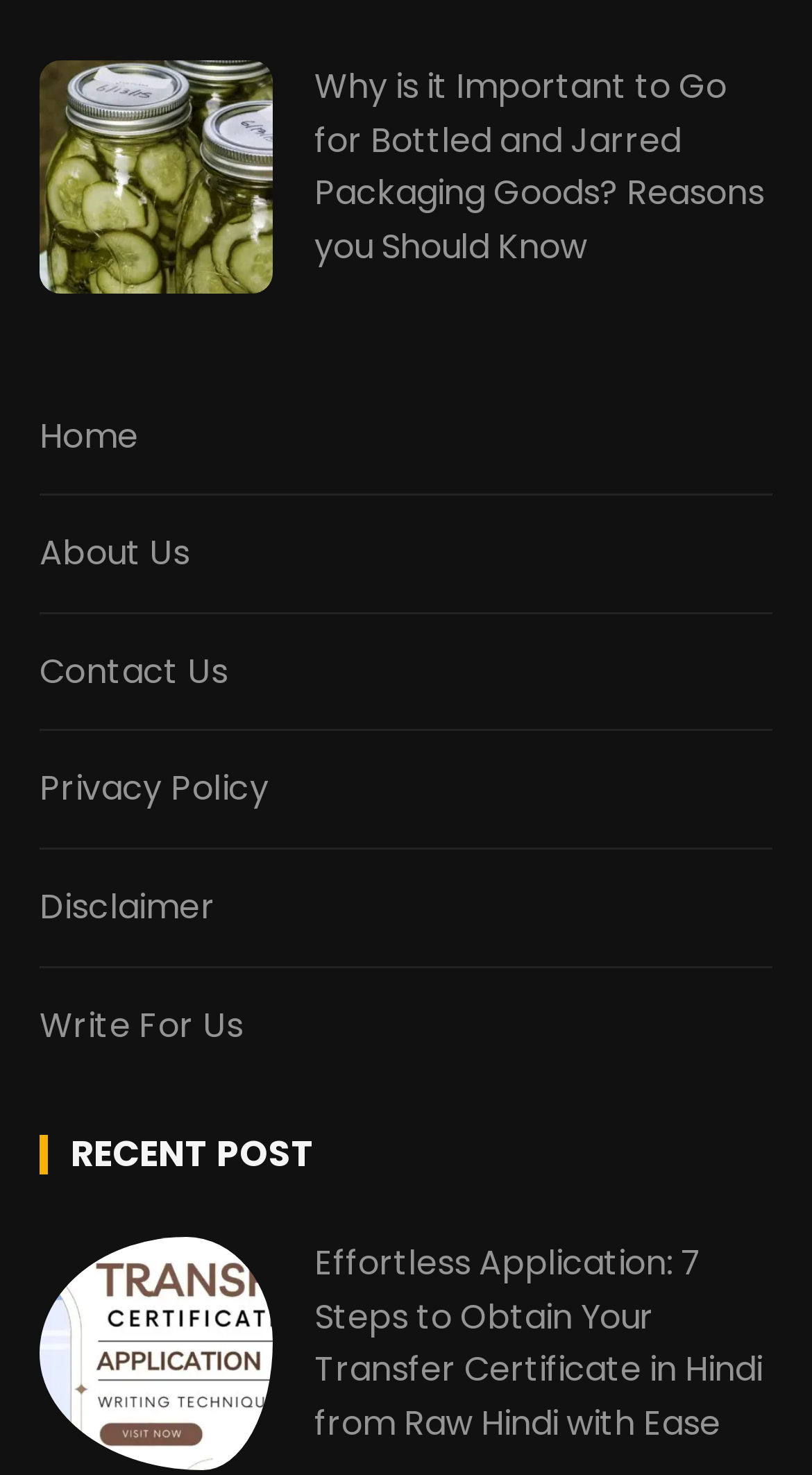Given the webpage screenshot and the description, determine the bounding box coordinates (top-left x, top-left y, bottom-right x, bottom-right y) that define the location of the UI element matching this description: Write For Us

[0.048, 0.656, 0.952, 0.713]